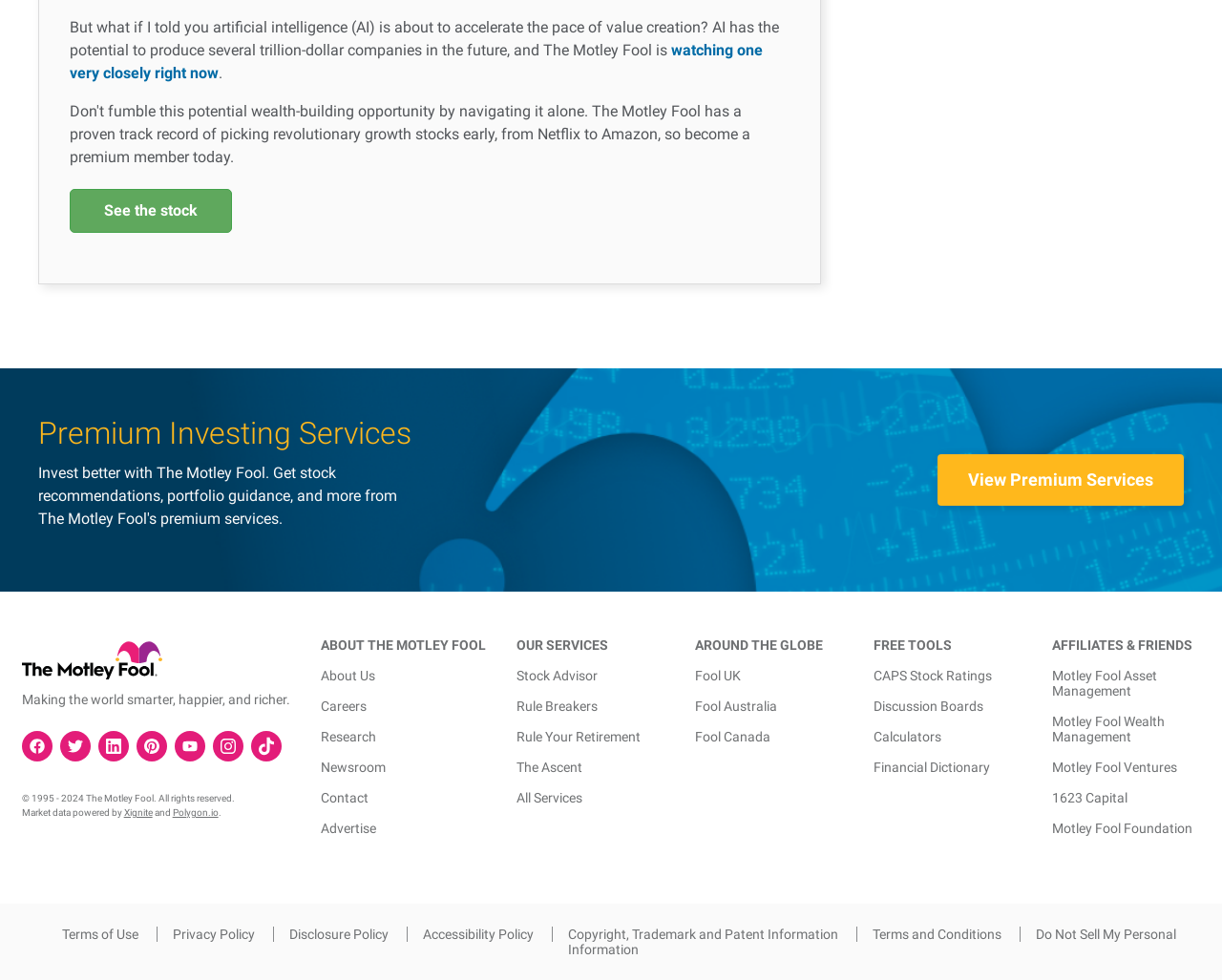Locate the bounding box coordinates of the area that needs to be clicked to fulfill the following instruction: "Read the Financial Dictionary". The coordinates should be in the format of four float numbers between 0 and 1, namely [left, top, right, bottom].

[0.715, 0.775, 0.81, 0.791]